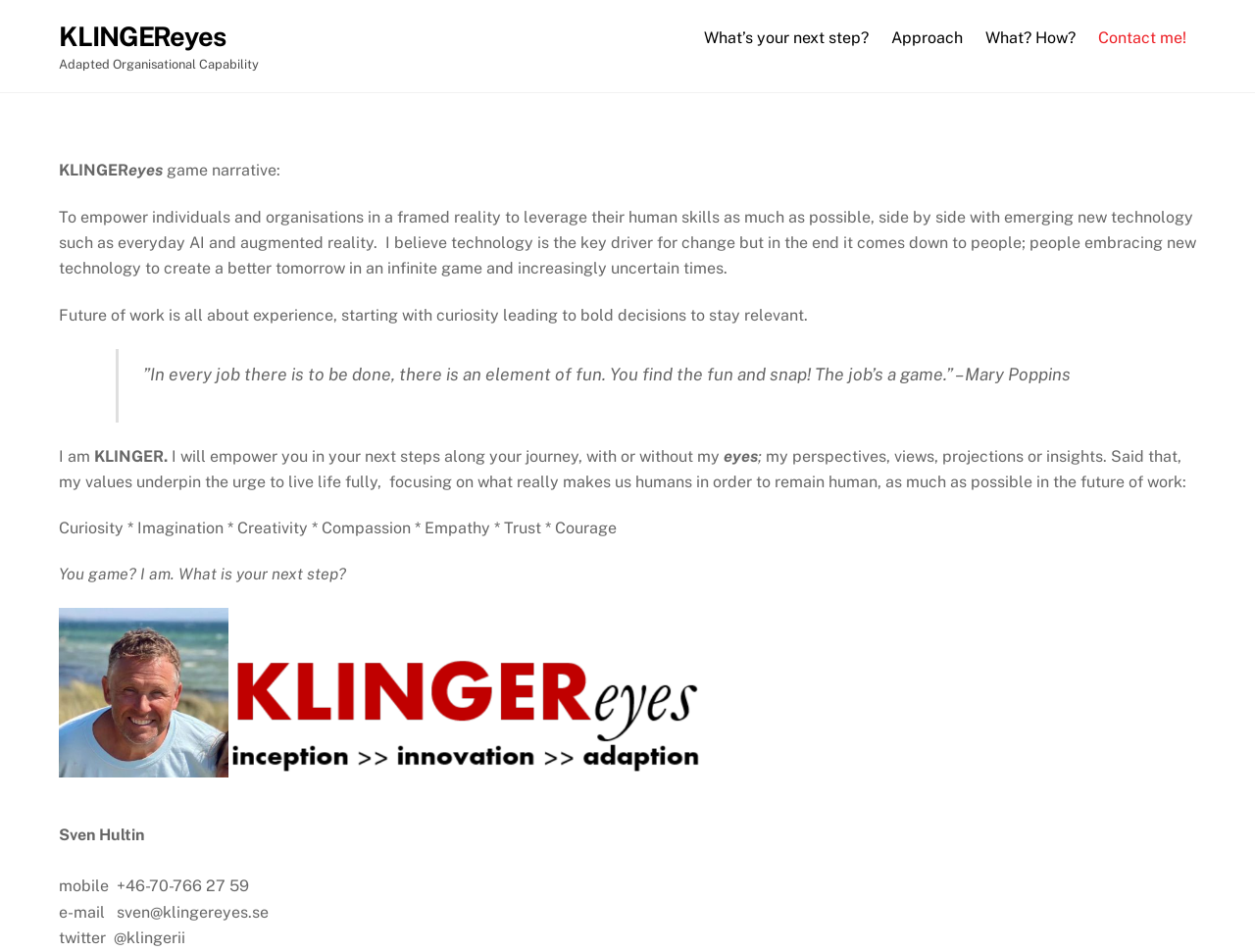Use a single word or phrase to answer the question:
What is the email address to contact KLINGEReyes?

sven@klingereyes.se